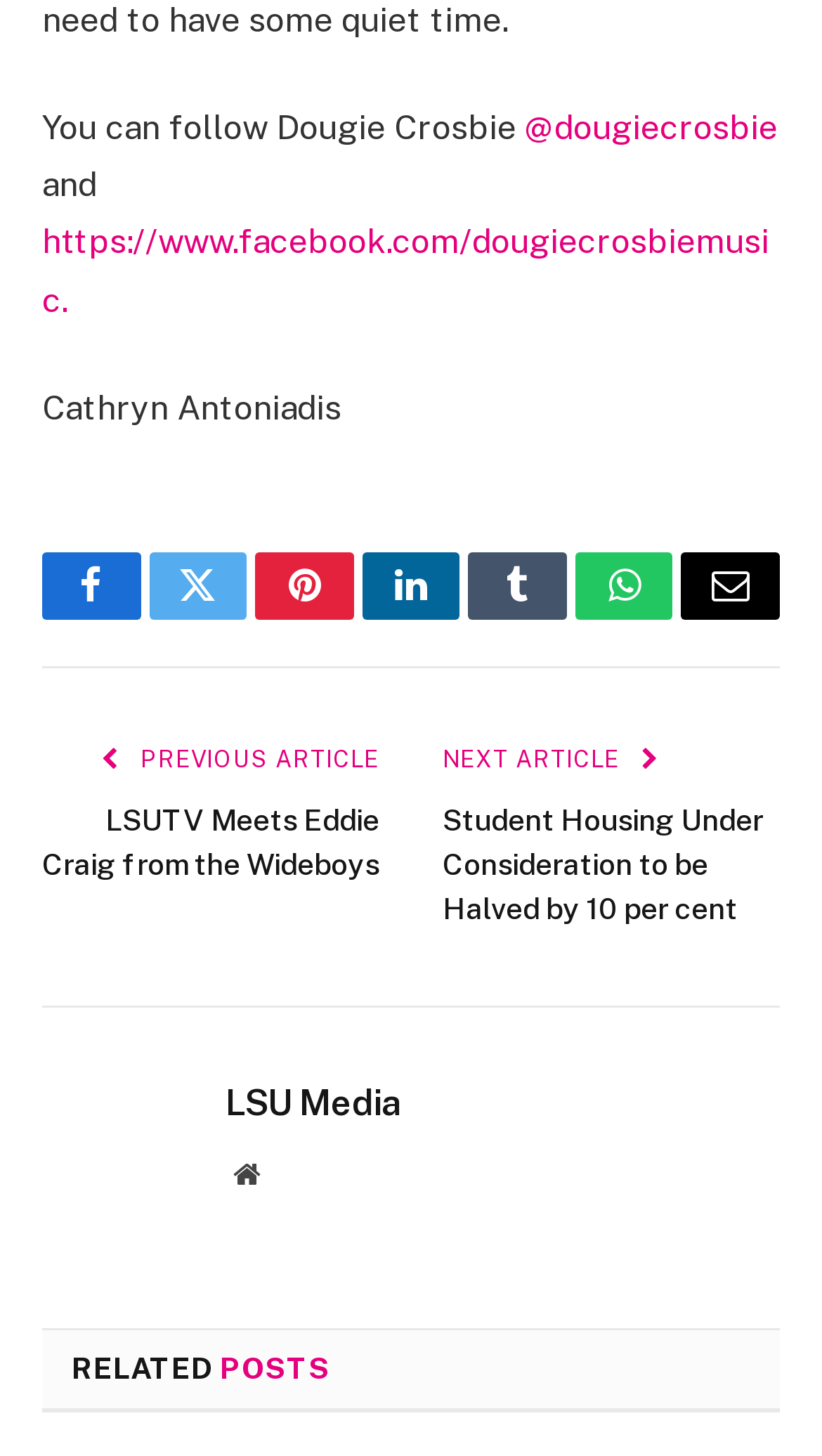What is the name of the person mentioned?
Using the details from the image, give an elaborate explanation to answer the question.

I found the text 'You can follow Dougie Crosbie' and identified the name of the person mentioned, which is Dougie Crosbie.